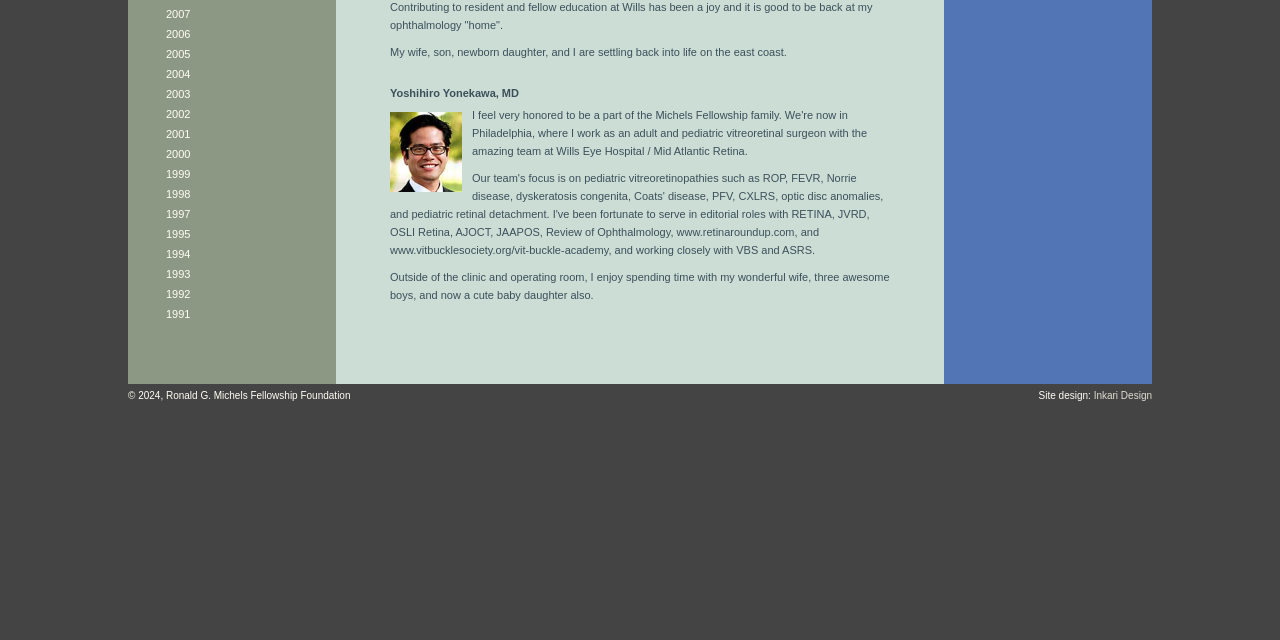Locate the UI element described as follows: "1994". Return the bounding box coordinates as four float numbers between 0 and 1 in the order [left, top, right, bottom].

[0.123, 0.384, 0.211, 0.409]